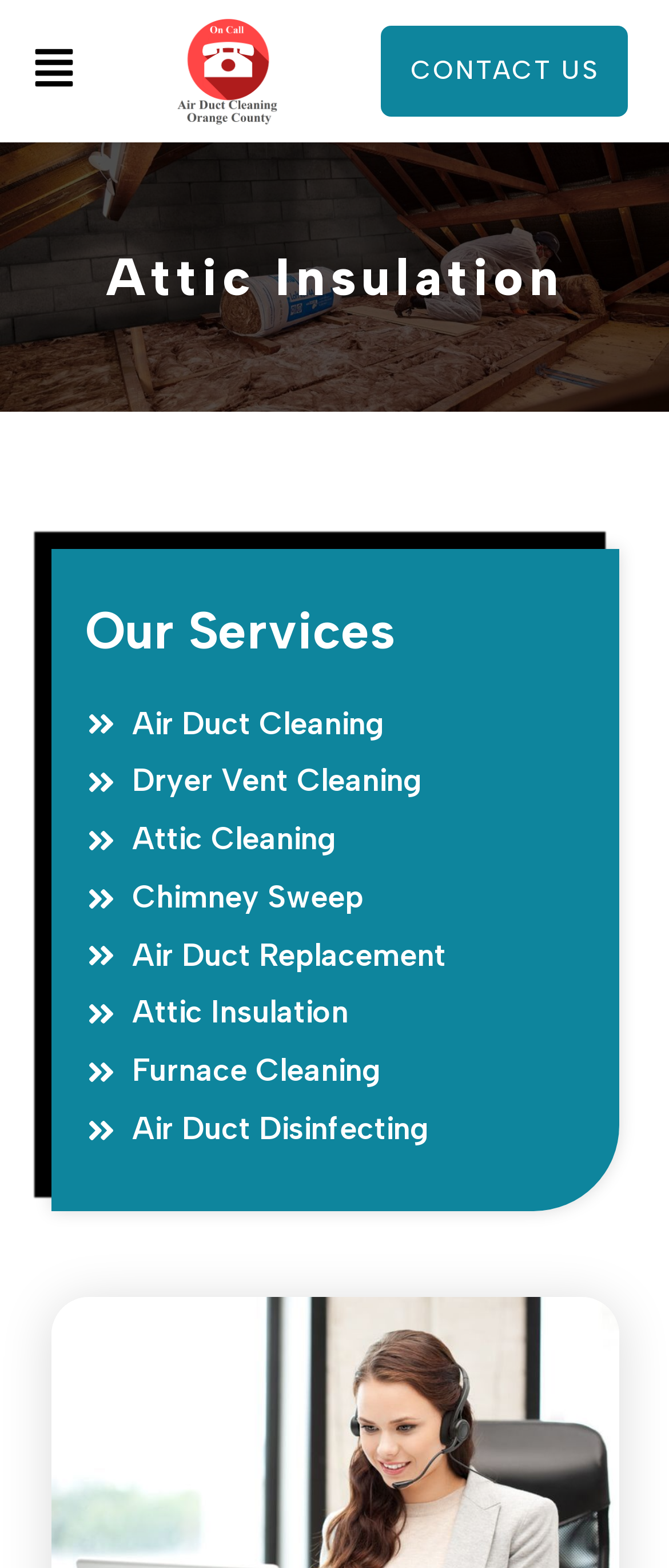Determine the bounding box coordinates of the clickable area required to perform the following instruction: "View air duct cleaning service". The coordinates should be represented as four float numbers between 0 and 1: [left, top, right, bottom].

[0.127, 0.444, 0.873, 0.481]